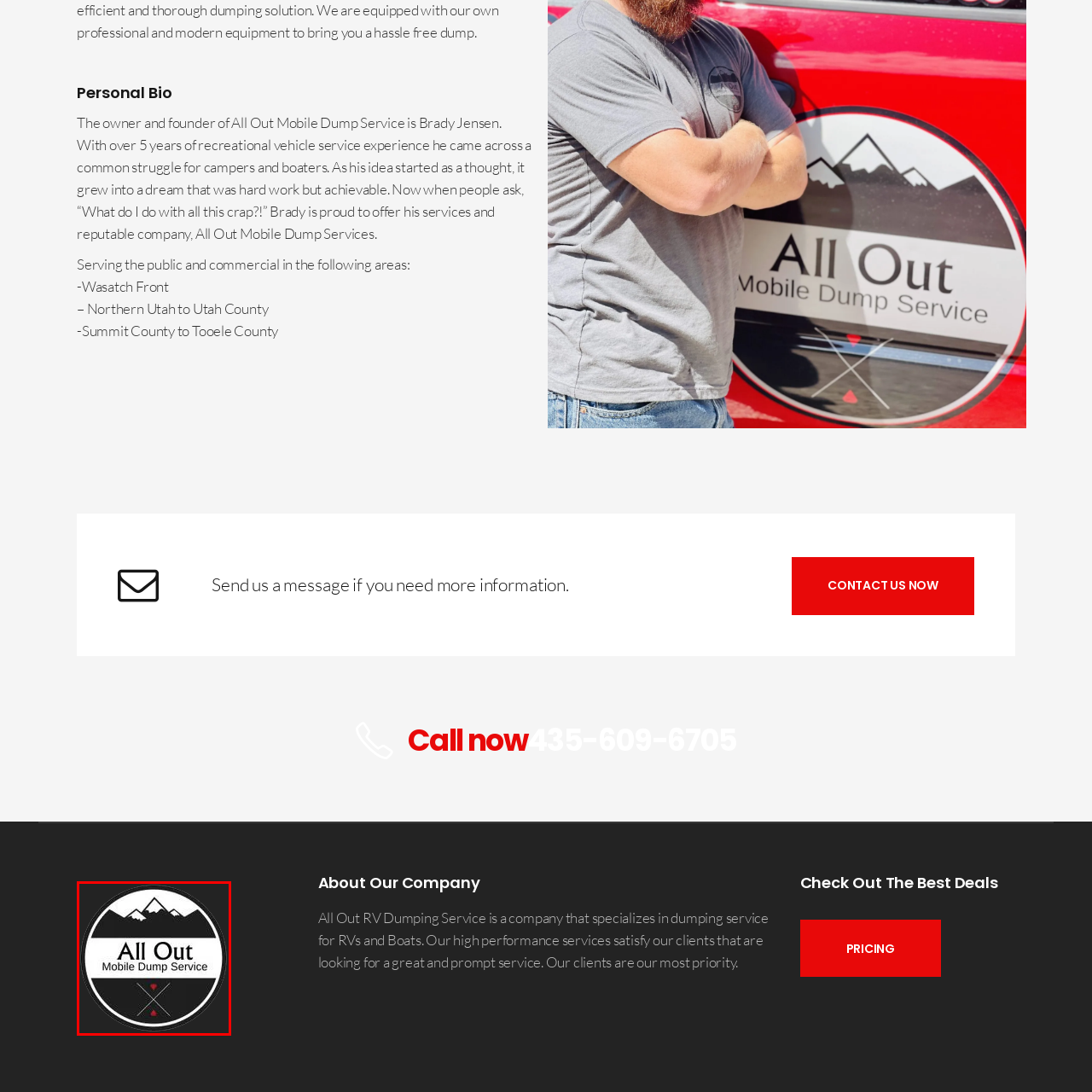Generate a detailed caption for the image that is outlined by the red border.

The image features the logo of "All Out Mobile Dump Service," which provides specialized dumping services for RVs and boats. The design is circular, prominently showcasing the name "All Out" in bold letters across the center. Above the text, a stylized depiction of mountains creates a backdrop, evoking themes of outdoor adventure and recreation, which aligns with the service's target audience of campers and boaters. Below the name, the words "Mobile Dump Service" are presented in a slightly smaller font, maintaining the overall emphasis on the company's focus. Two crossed elements at the bottom, marked with red accents, add a unique visual touch, reinforcing the connection to outdoor activities. This logo reflects the company's commitment to convenience and quality service for its clients in Northern Utah and surrounding areas.